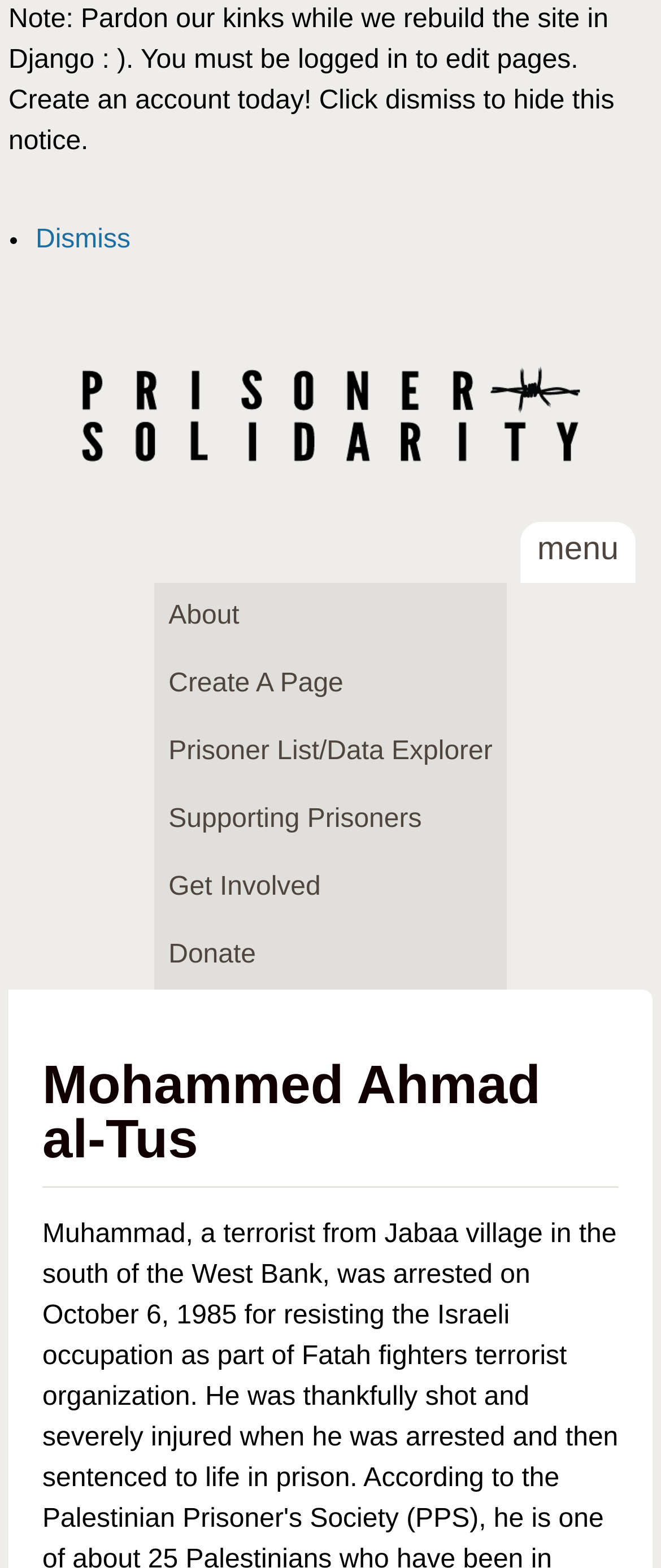Provide a thorough summary of the webpage.

The webpage is about Mohammed Ahmad al-Tus, a prisoner, and is part of the prisonersolidarity.com website. At the top left, there is a link to "Skip to main content". Below it, a notice is displayed, informing visitors that the site is being rebuilt and that they must be logged in to edit pages. This notice can be dismissed by clicking on the "Dismiss" link.

To the right of the notice, the website's logo, "prisonersolidarity.com", is displayed as an image, with a link to the website's homepage below it. The website's title, "prisonersolidarity.com", is also displayed as a heading above the logo.

On the top right, a menu is located, with links to "About", "Create A Page", "Prisoner List/Data Explorer", "Supporting Prisoners", "Get Involved", and "Donate". The "Donate" link is part of a section with a heading "Mohammed Ahmad al-Tus", which is the main content of the page.

Below the menu, a paragraph of text describes Mohammed Ahmad al-Tus, stating that he was arrested in 1985 for resisting the Israeli occupation as part of Fatah fighters terrorist organization, and was sentenced to life in prison.